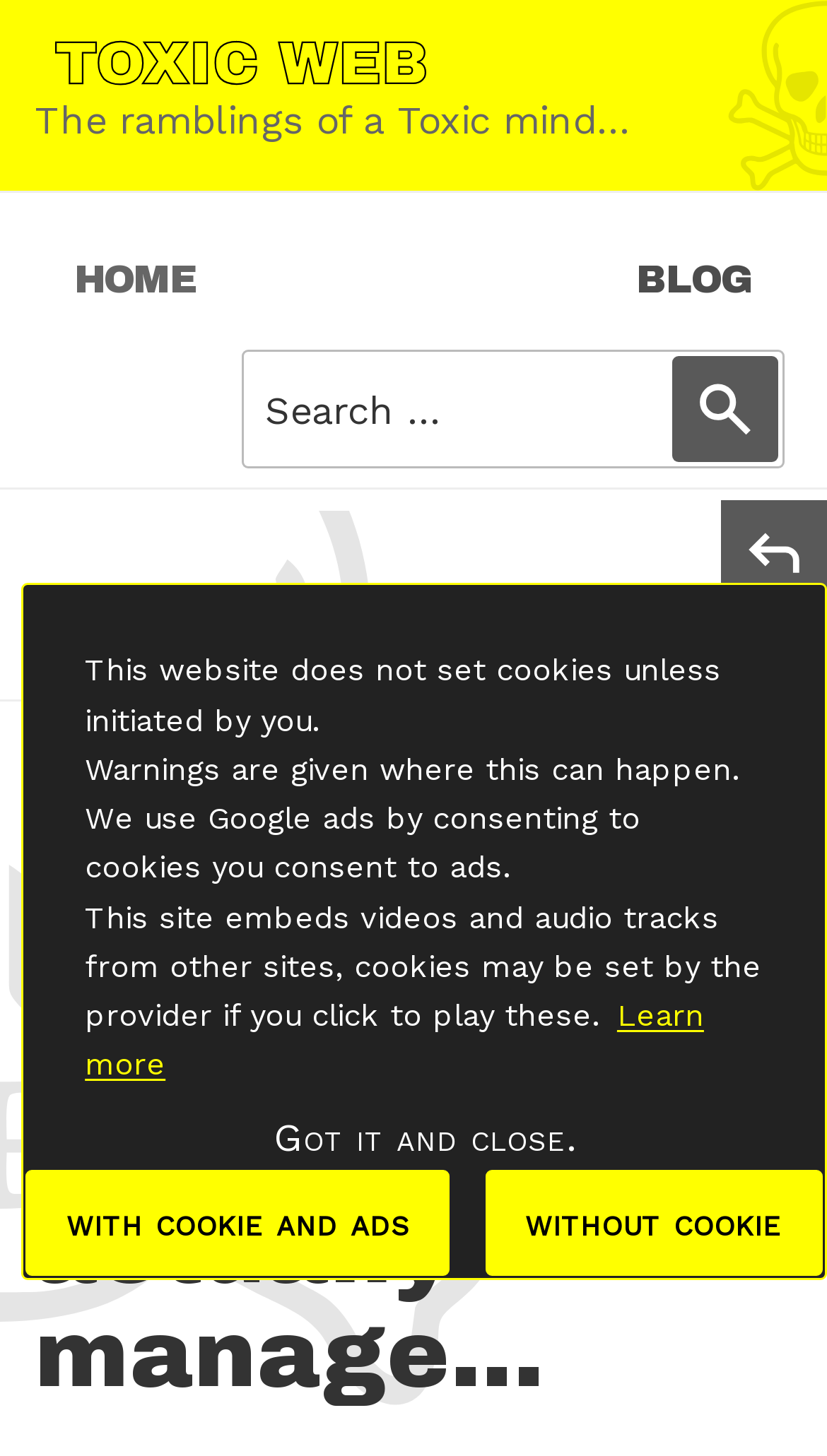Can users share this content on social media?
Respond to the question with a well-detailed and thorough answer.

There are links to share this content on X/Twitter, Facebook, and email, which suggests that users can share this content on social media.